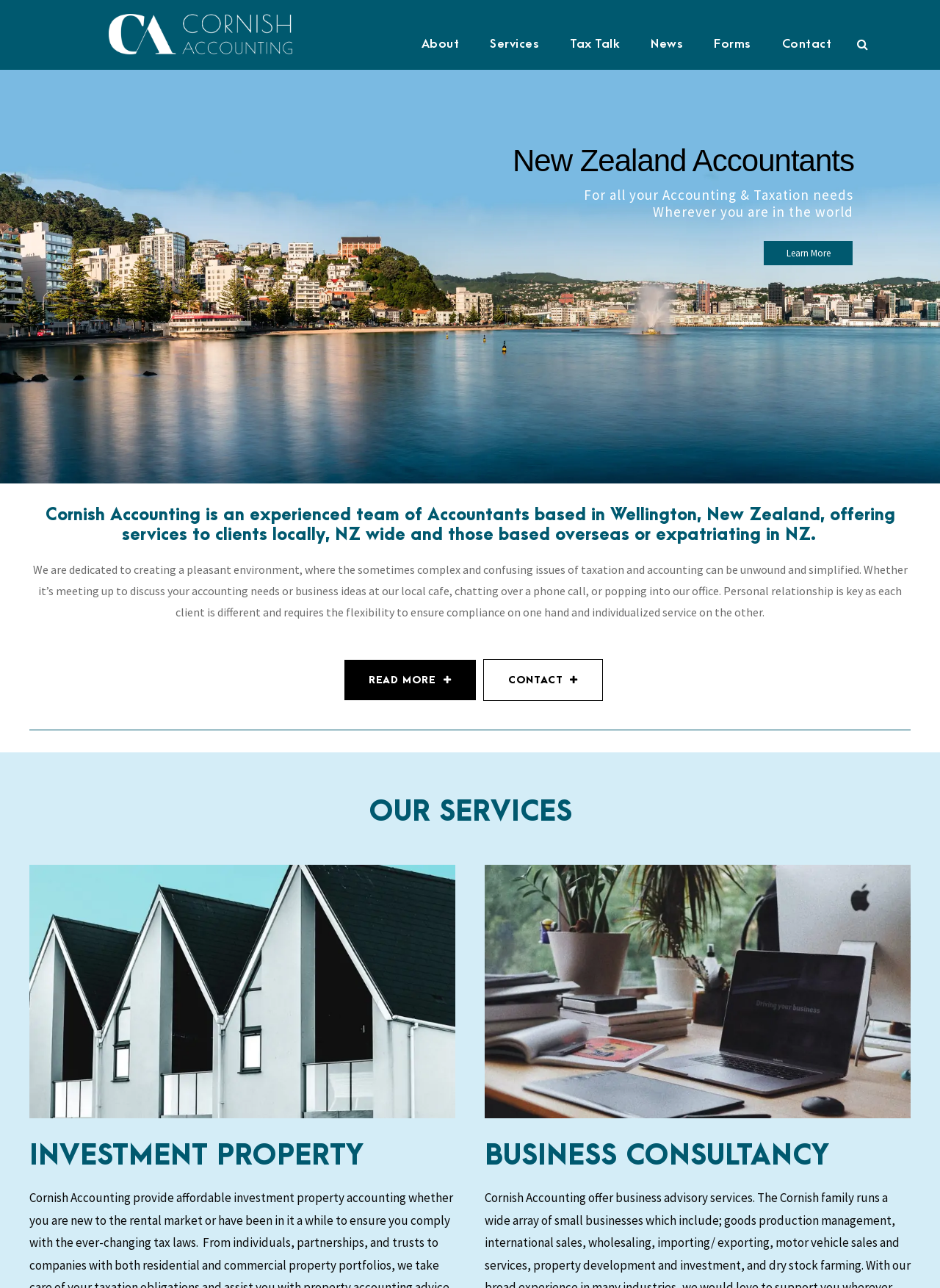What is the location of the accountants' office? From the image, respond with a single word or brief phrase.

Wellington, New Zealand